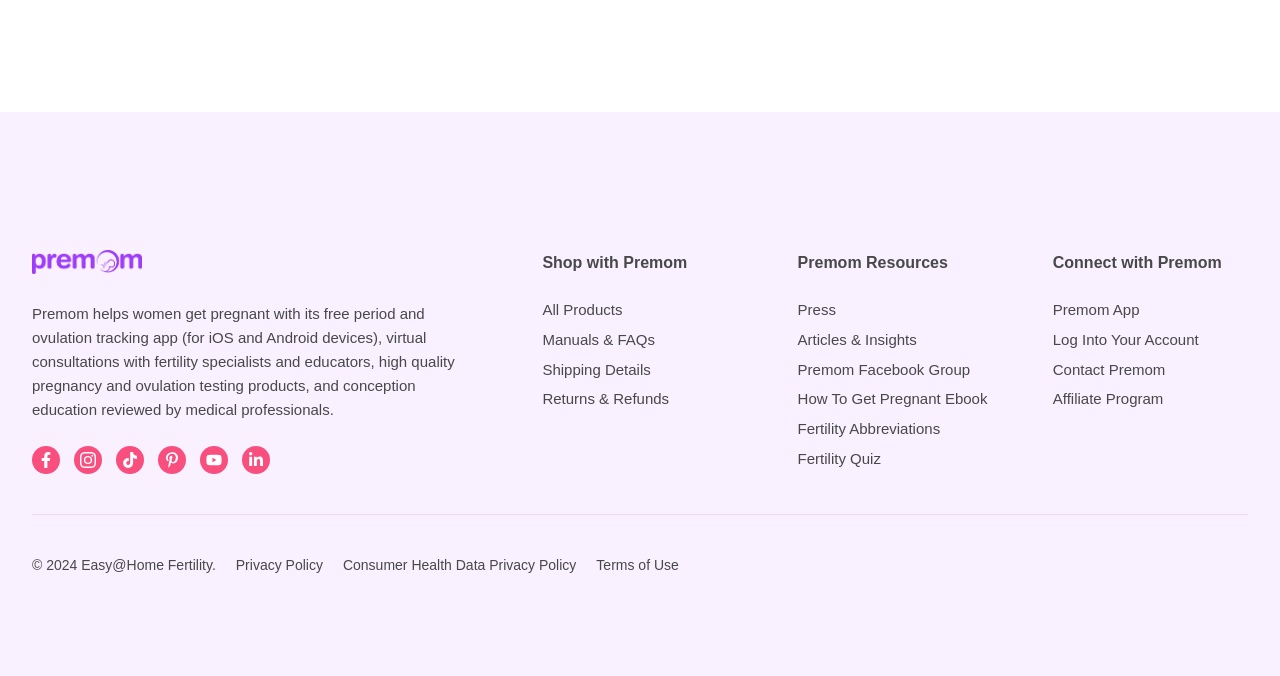Could you specify the bounding box coordinates for the clickable section to complete the following instruction: "Read articles and insights"?

[0.623, 0.486, 0.716, 0.519]